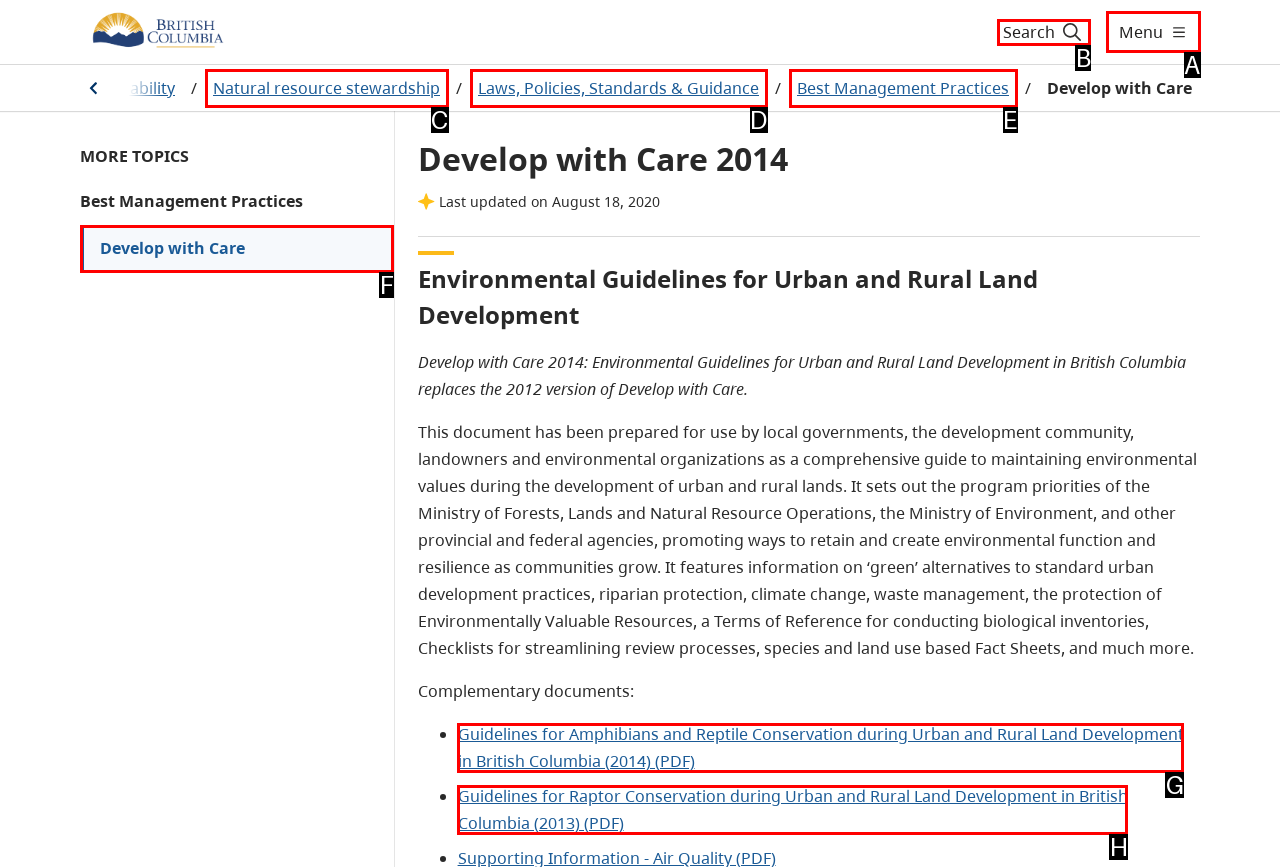Determine the HTML element to be clicked to complete the task: Search the website. Answer by giving the letter of the selected option.

B